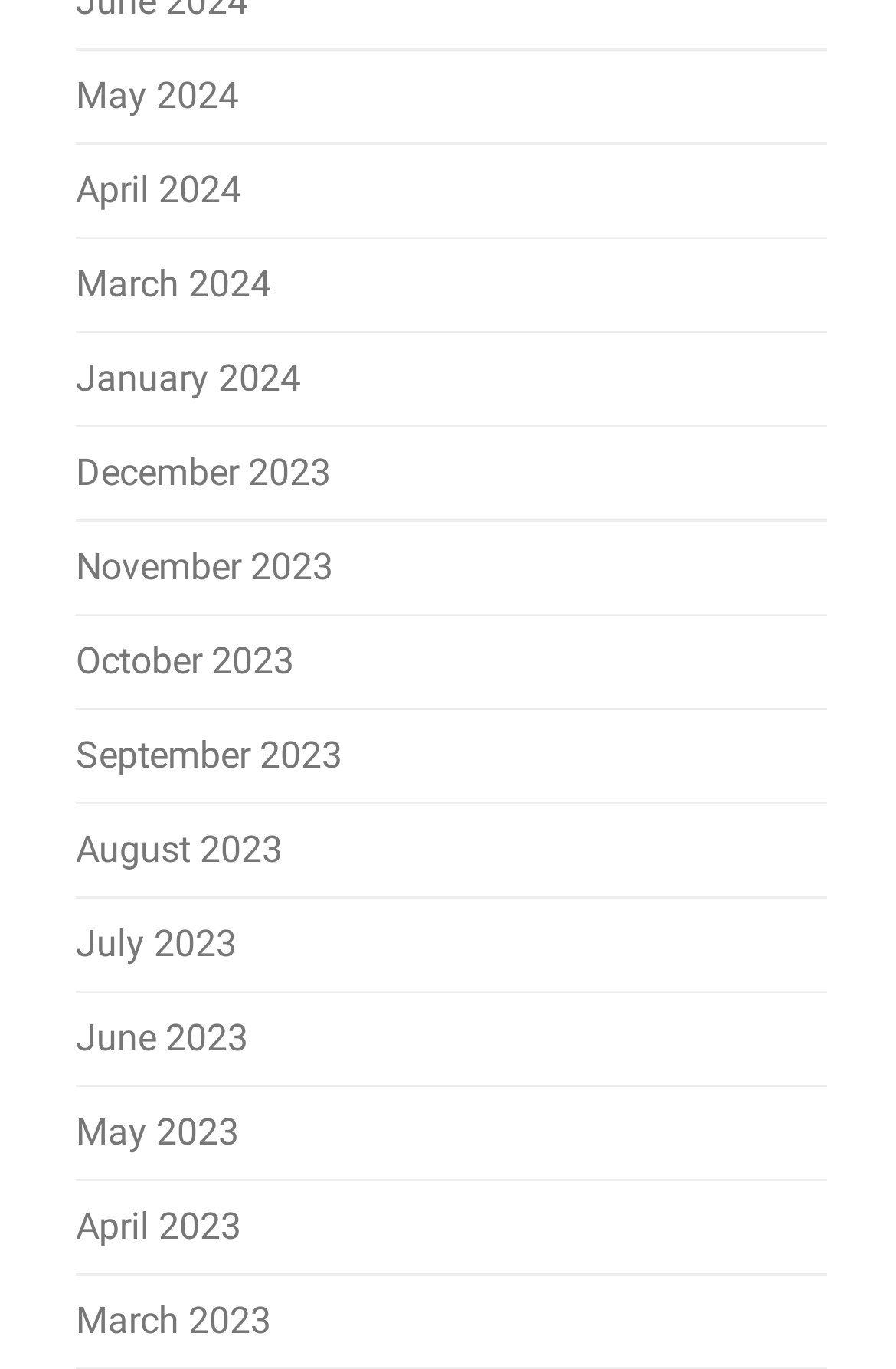Please mark the clickable region by giving the bounding box coordinates needed to complete this instruction: "access December 2023".

[0.085, 0.328, 0.369, 0.36]